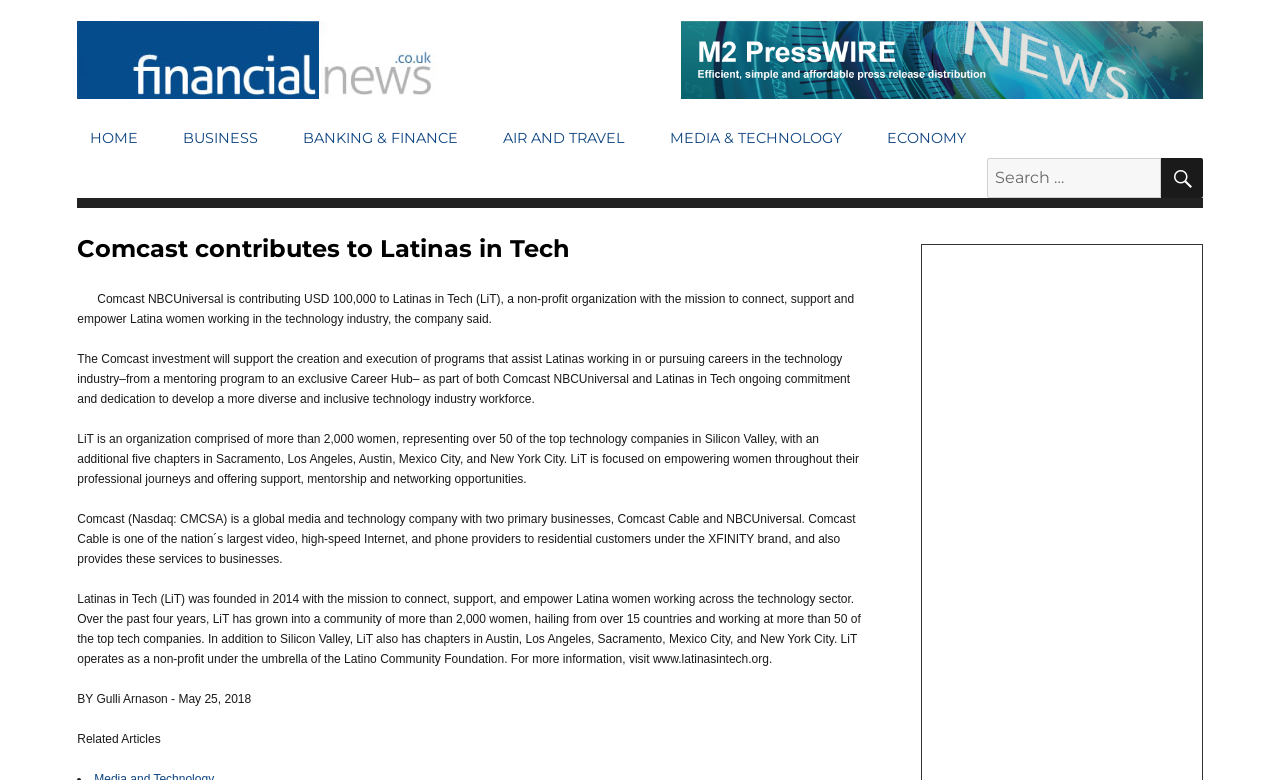Determine the bounding box coordinates for the element that should be clicked to follow this instruction: "View MEDIA & TECHNOLOGY news". The coordinates should be given as four float numbers between 0 and 1, in the format [left, top, right, bottom].

[0.513, 0.154, 0.667, 0.202]